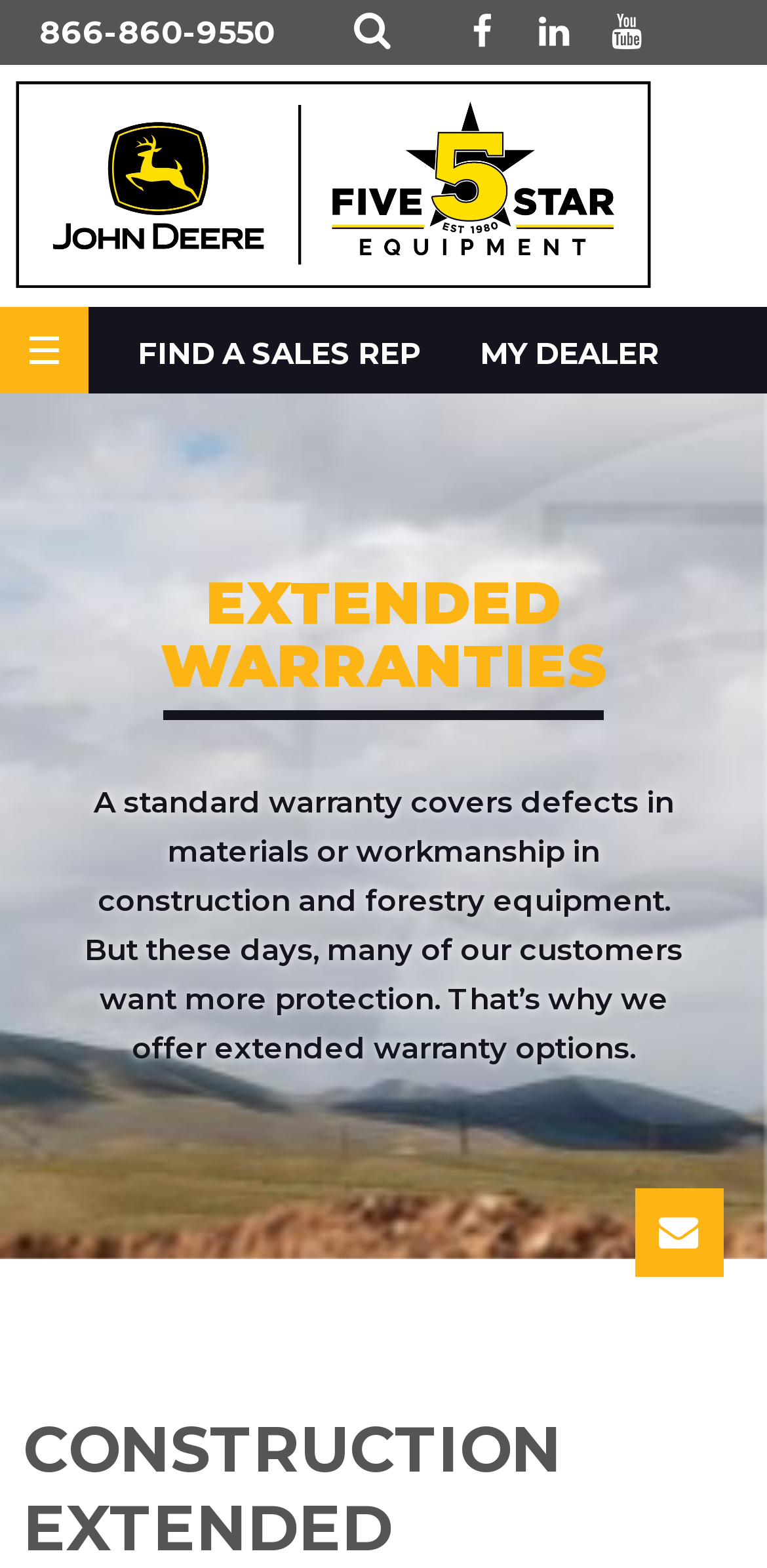What is the purpose of the 'FIND A SALES REP' link?
Based on the image, answer the question with as much detail as possible.

Based on the text of the link, it appears to be a call to action to find a sales representative, likely to assist with purchasing or learning more about the extended warranties.